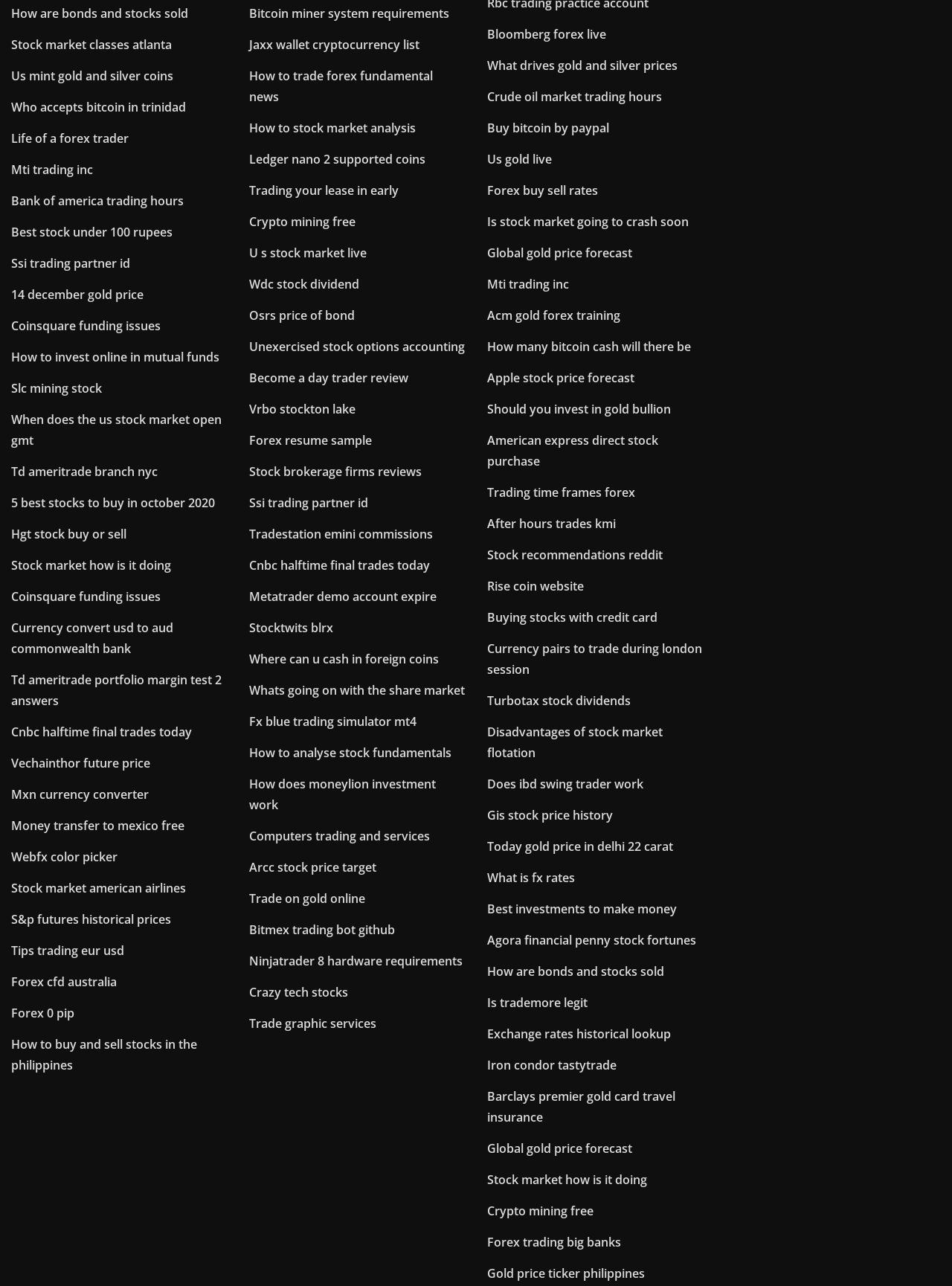Locate the bounding box of the user interface element based on this description: "How does moneylion investment work".

[0.262, 0.603, 0.458, 0.632]